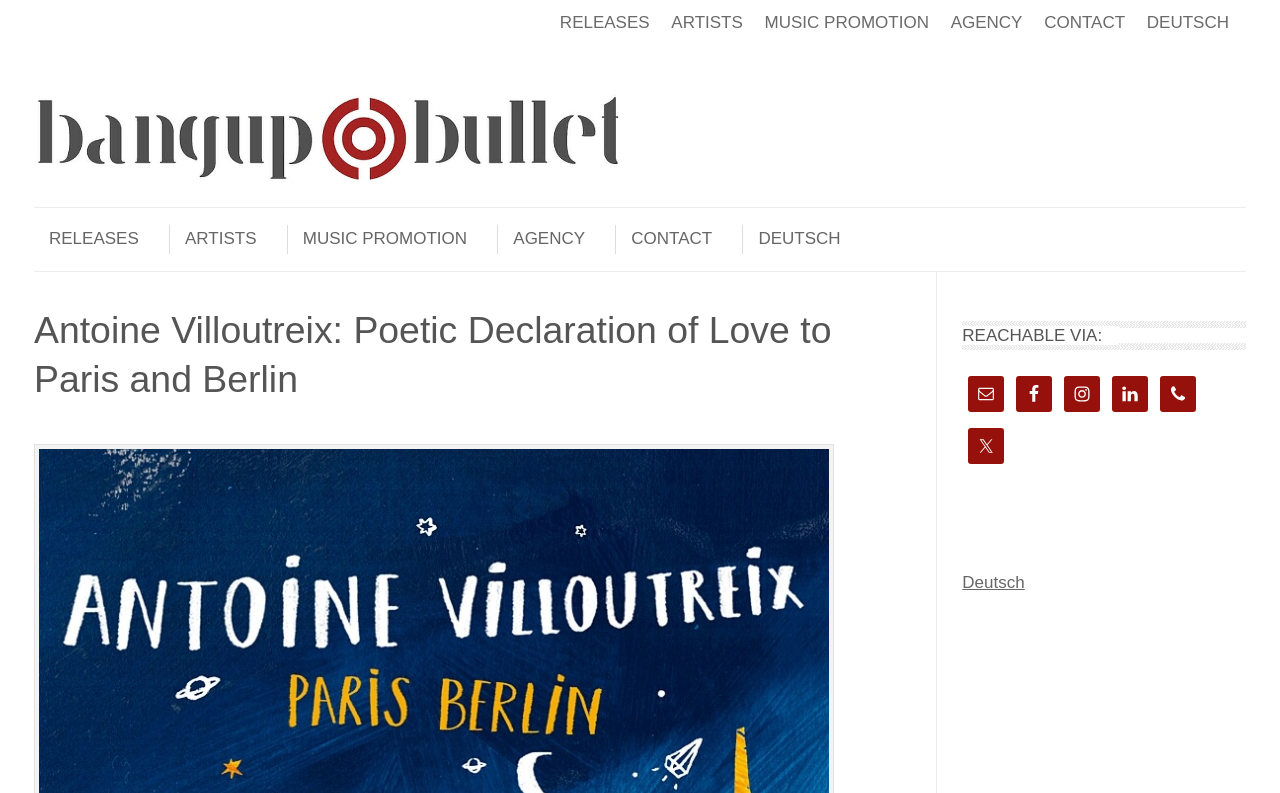How many social media links are available in the REACHABLE VIA section?
Give a one-word or short-phrase answer derived from the screenshot.

5